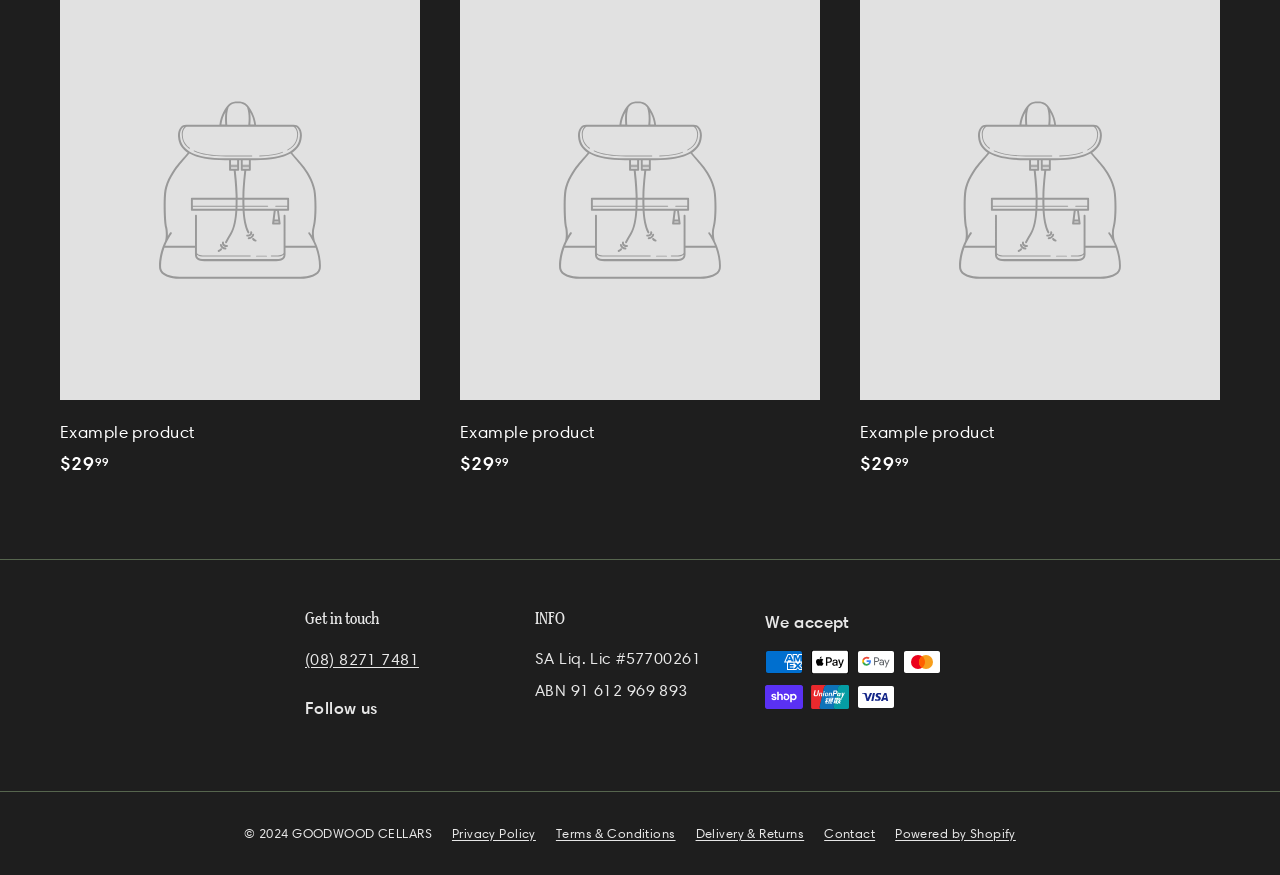Please determine the bounding box coordinates of the clickable area required to carry out the following instruction: "Visit the Privacy Policy page". The coordinates must be four float numbers between 0 and 1, represented as [left, top, right, bottom].

[0.353, 0.939, 0.434, 0.966]